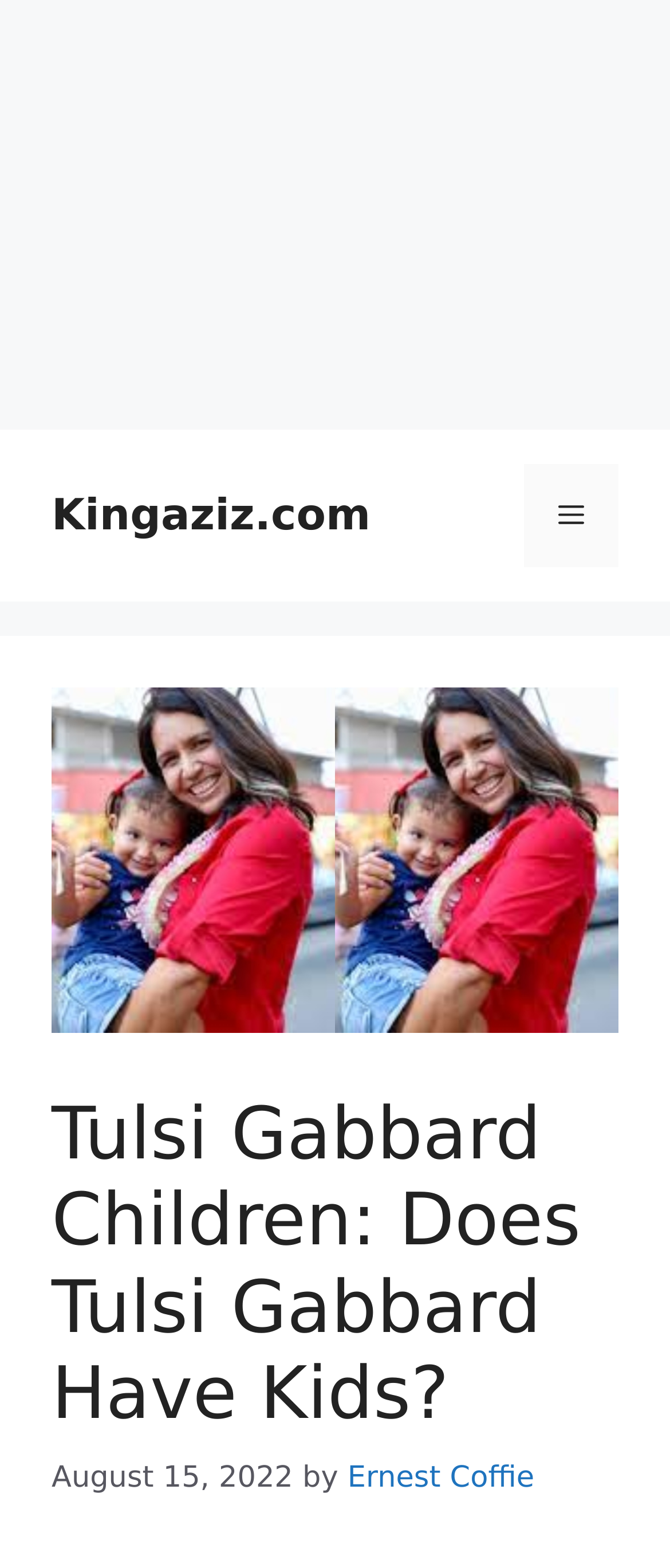Identify the primary heading of the webpage and provide its text.

Tulsi Gabbard Children: Does Tulsi Gabbard Have Kids?